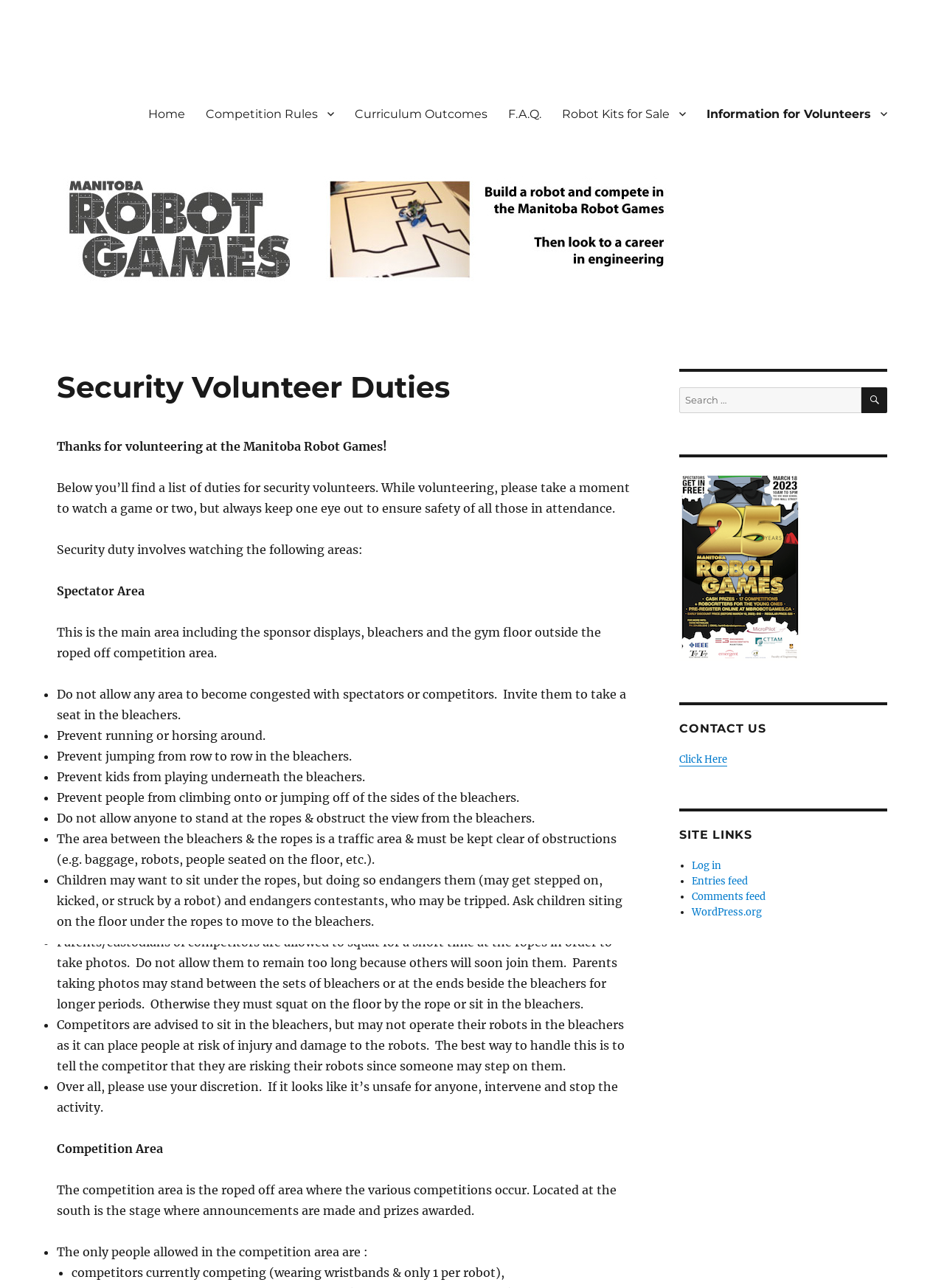Locate the bounding box of the UI element based on this description: "Robot Kits for Sale". Provide four float numbers between 0 and 1 as [left, top, right, bottom].

[0.584, 0.076, 0.737, 0.1]